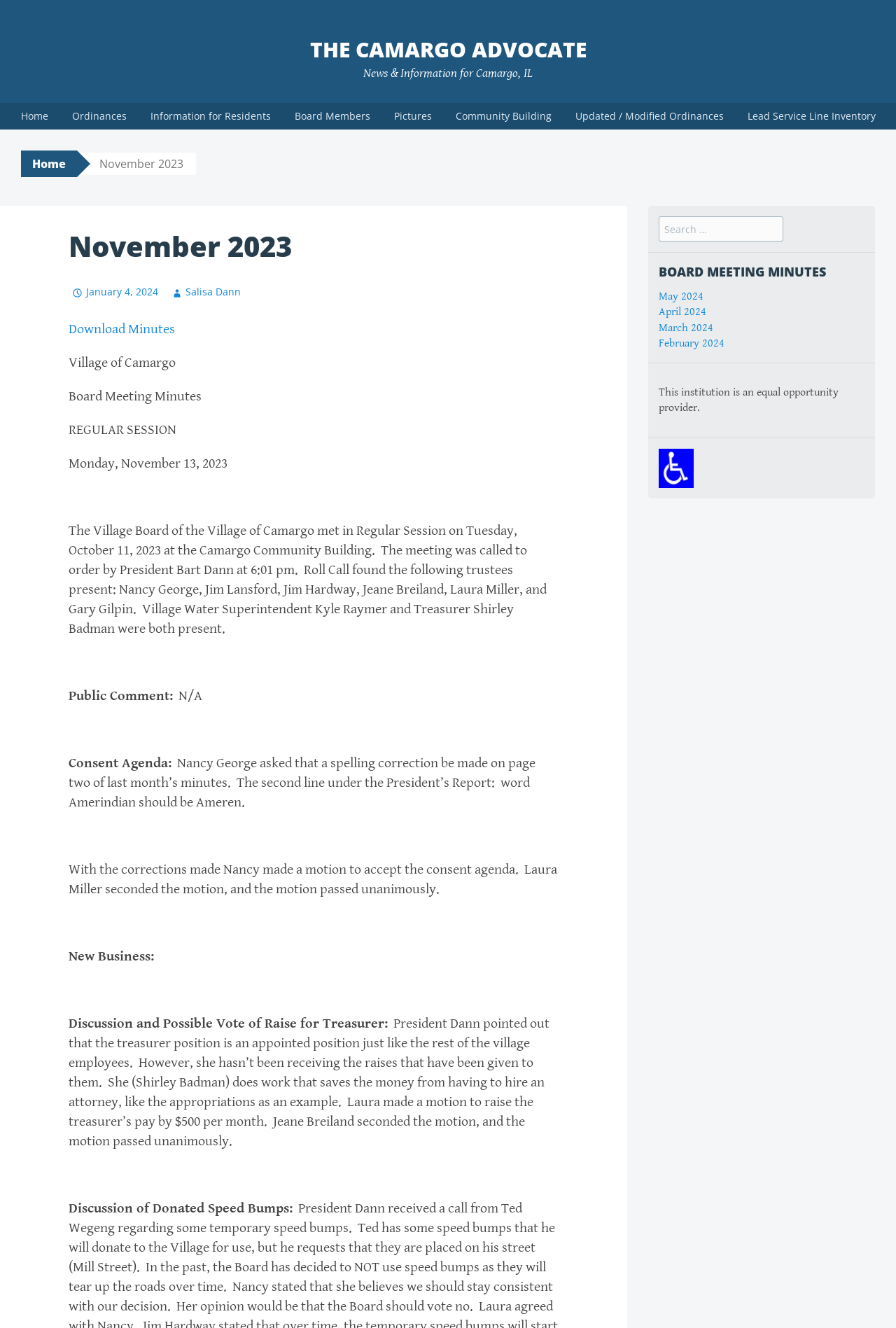Please analyze the image and provide a thorough answer to the question:
What is the date of the board meeting?

The date of the board meeting can be found in the static text 'Monday, November 13, 2023' which is part of the board meeting minutes.